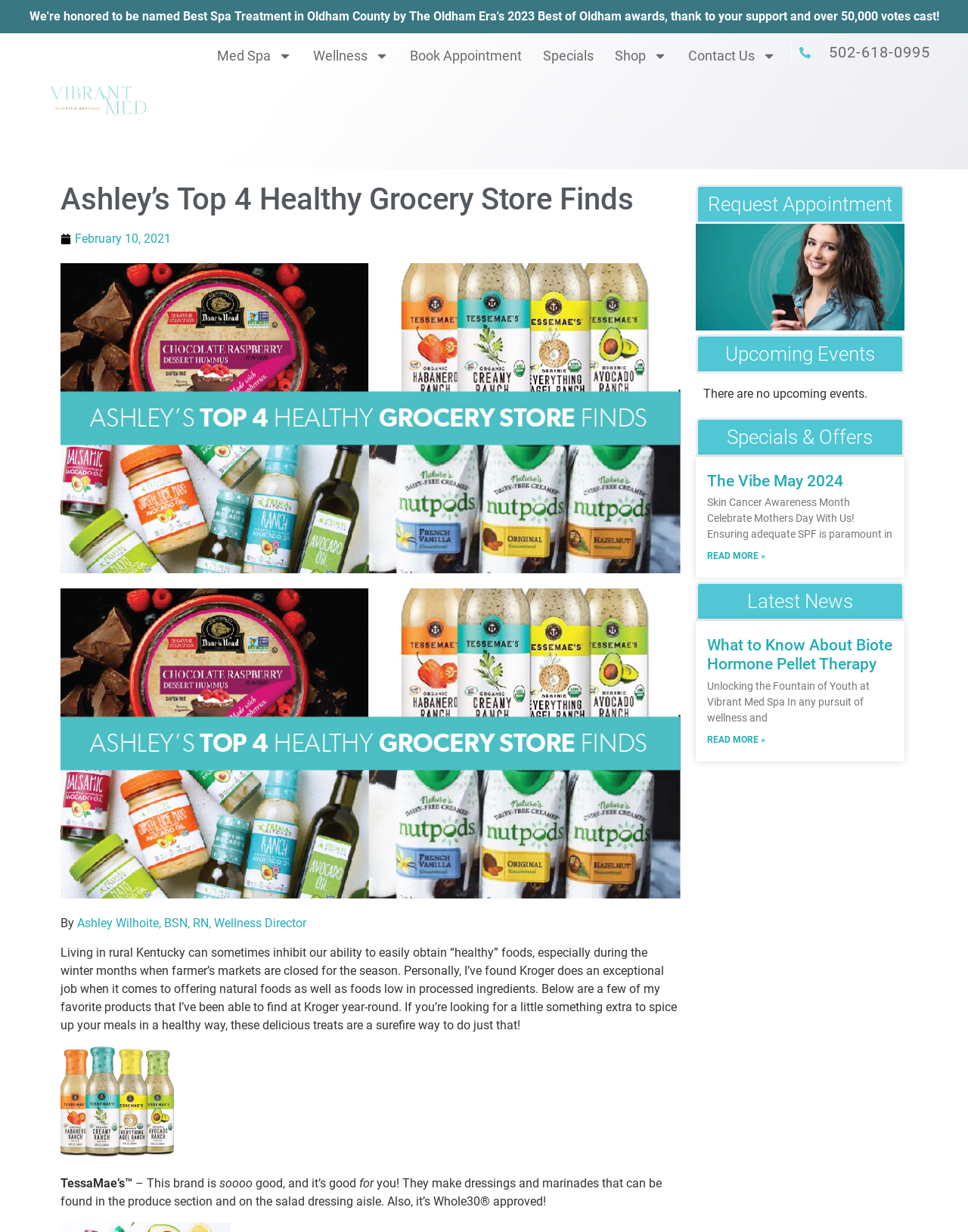Pinpoint the bounding box coordinates of the clickable area needed to execute the instruction: "Click the 'Contact Us' link". The coordinates should be specified as four float numbers between 0 and 1, i.e., [left, top, right, bottom].

[0.711, 0.033, 0.802, 0.058]